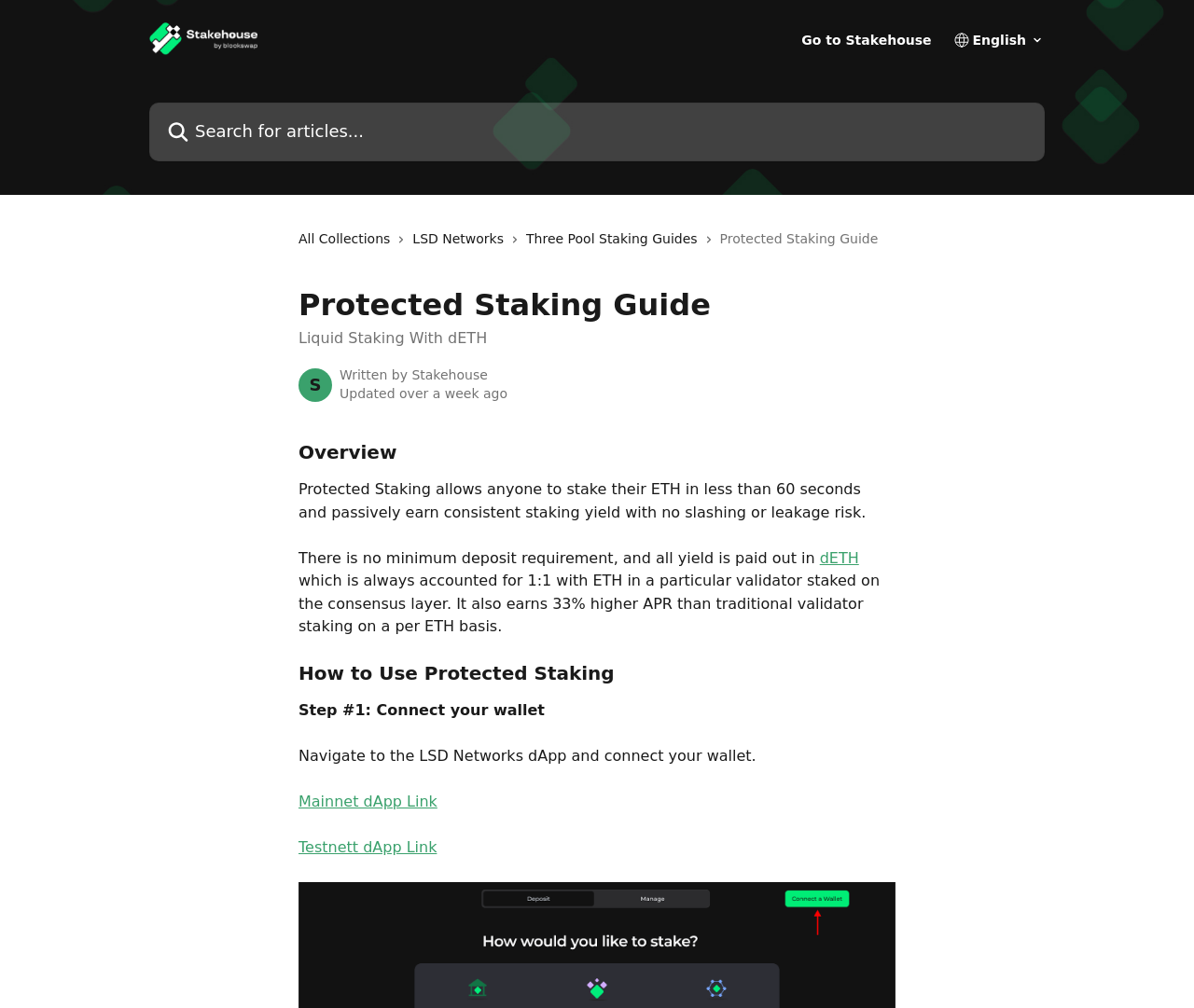Create a detailed summary of all the visual and textual information on the webpage.

The webpage is a guide to protected staking with dETH, specifically on the Stakehouse platform. At the top, there is a header section with a Stakehouse logo and a link to the Stakehouse website. Next to the logo, there is a search bar where users can search for articles. 

Below the header, there are several links to different collections, including "All Collections", "LSD Networks", and "Three Pool Staking Guides", each accompanied by a small icon. 

The main content of the page is divided into sections, starting with an overview of protected staking. This section explains that protected staking allows users to stake their ETH in under 60 seconds and earn consistent staking yield with no risk of slashing or leakage. 

Following the overview, there is a section on how to use protected staking, which is divided into steps. The first step is to connect your wallet, and there are links to the mainnet and testnet dApp for users to access. The text provides a brief description of each step, guiding users through the process of using protected staking.